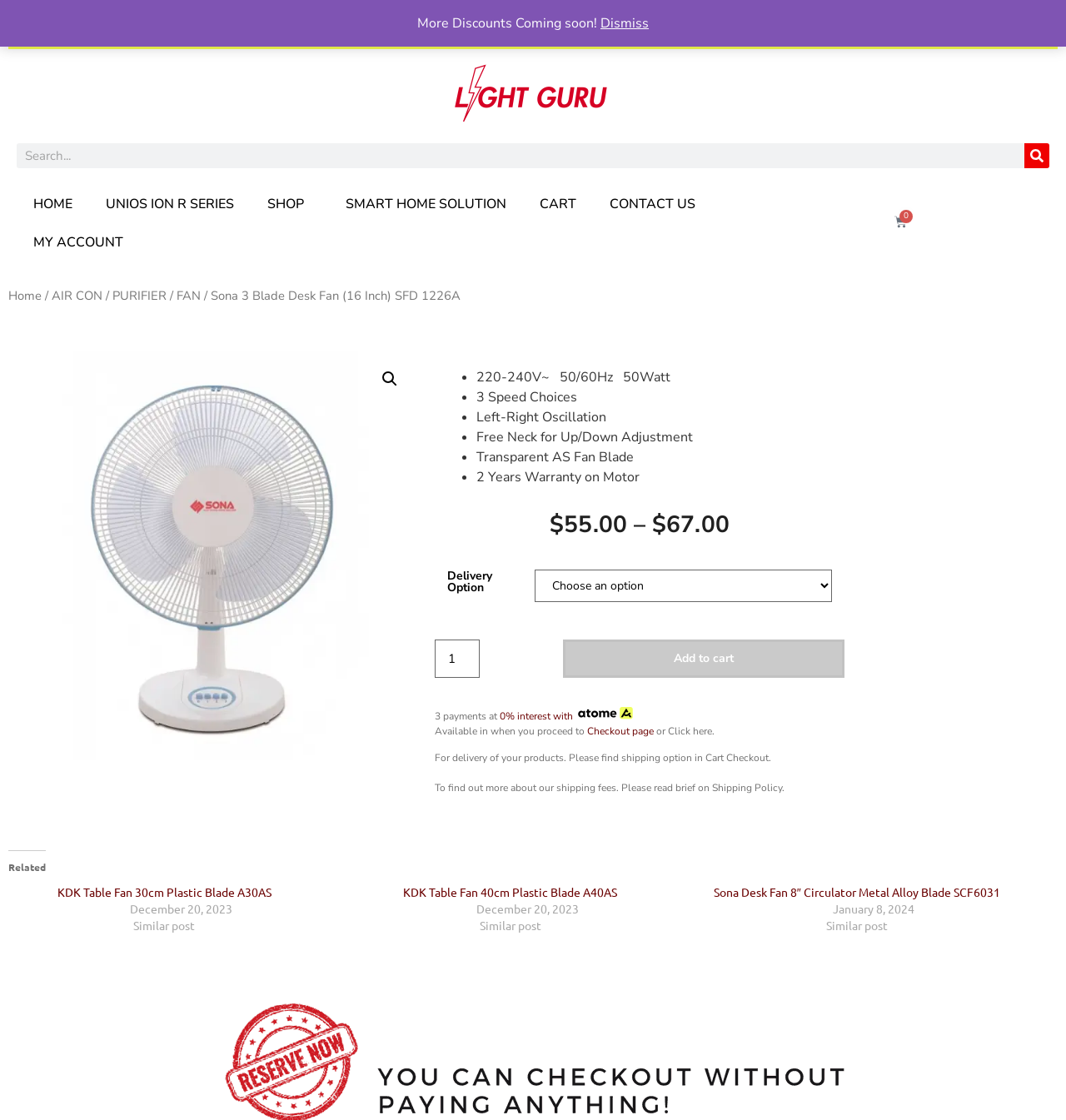Pinpoint the bounding box coordinates of the area that must be clicked to complete this instruction: "View the post with 24 views".

None